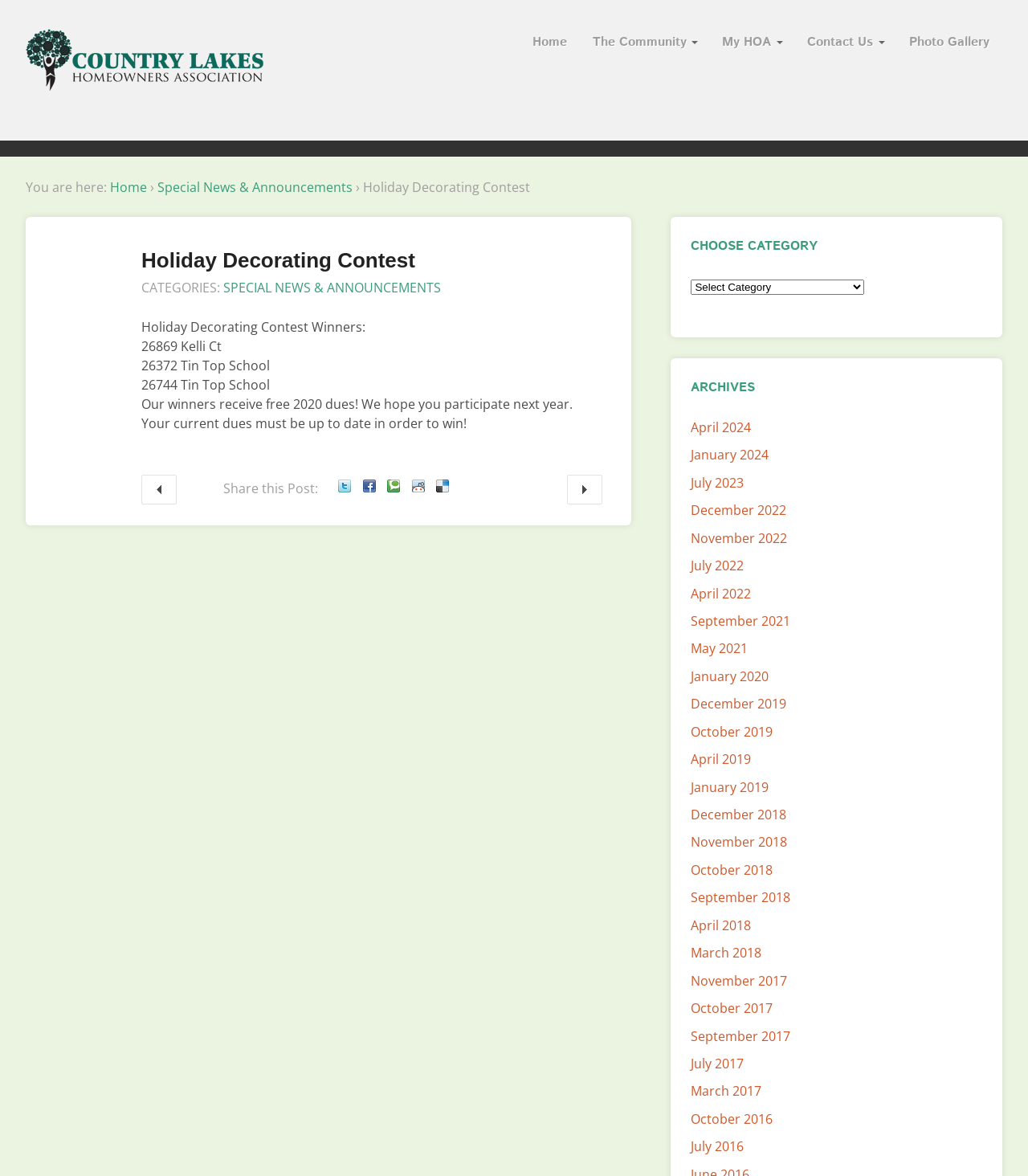Determine the coordinates of the bounding box for the clickable area needed to execute this instruction: "Read the newsletter for Q1 2020".

[0.552, 0.404, 0.586, 0.429]